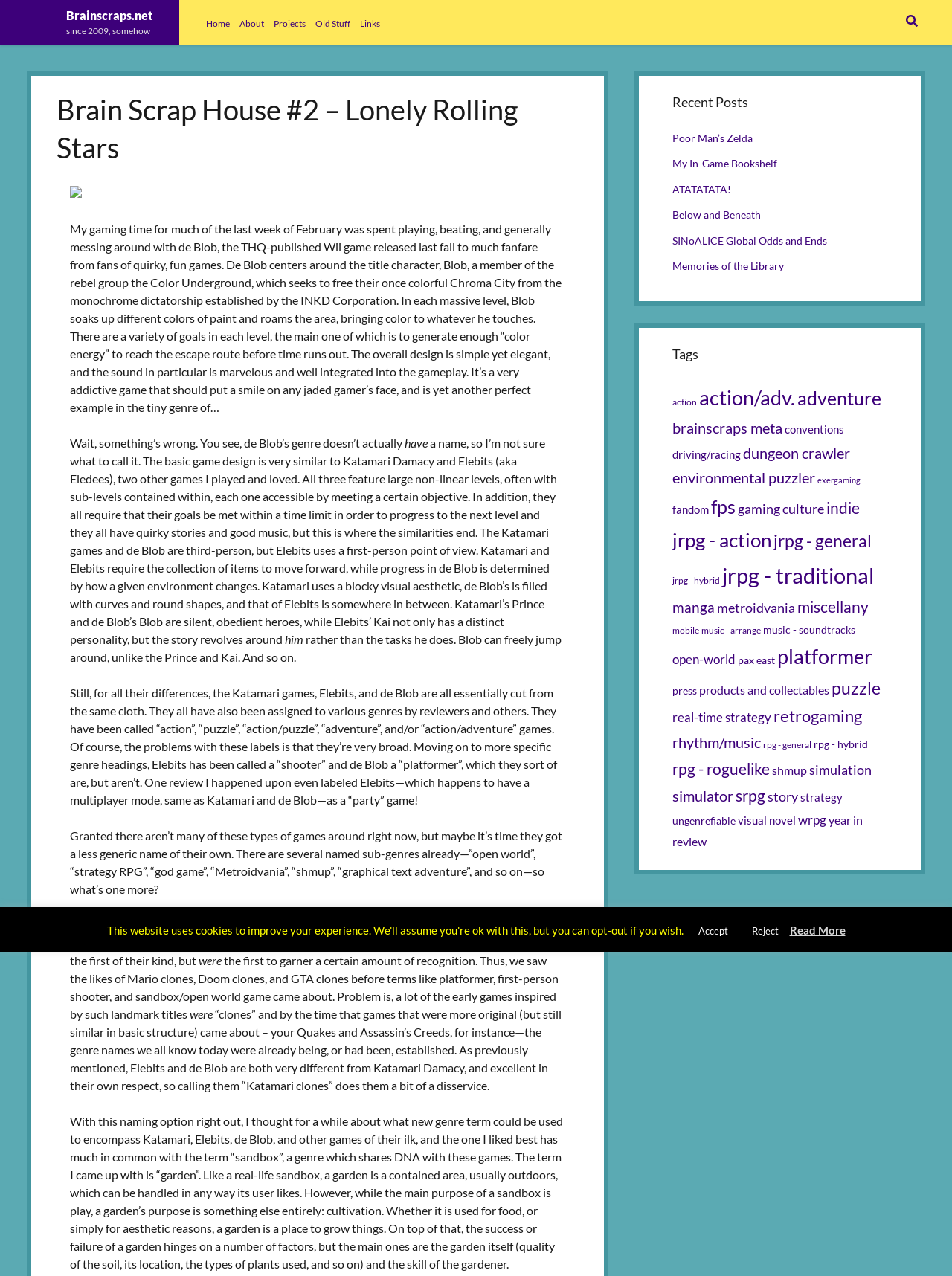Generate a comprehensive description of the webpage.

This webpage is titled "Brain Scrap House #2 – Lonely Rolling Stars – Brainscraps.net" and appears to be a blog or personal website. At the top, there is a navigation menu with links to "Home", "About", "Projects", "Old Stuff", and "Links". On the top right, there is a search bar with a magnifying glass icon.

The main content of the page is a long article discussing the video game "de Blob" and its similarities to other games like "Katamari Damacy" and "Elebits". The article is divided into several paragraphs, with the text spanning across the majority of the page. There is also a small image related to the game "de Blob" located near the top of the article.

On the right-hand side of the page, there is a sidebar with several sections. The first section is titled "Recent Posts" and lists several links to other articles on the website. Below that, there is a "Tags" section with numerous links to categories like "action", "adventure", "fps", and many others. These links are organized alphabetically and have a count of items in parentheses.

Overall, the webpage has a simple and clean design, with a focus on the main article and easy navigation to other parts of the website.